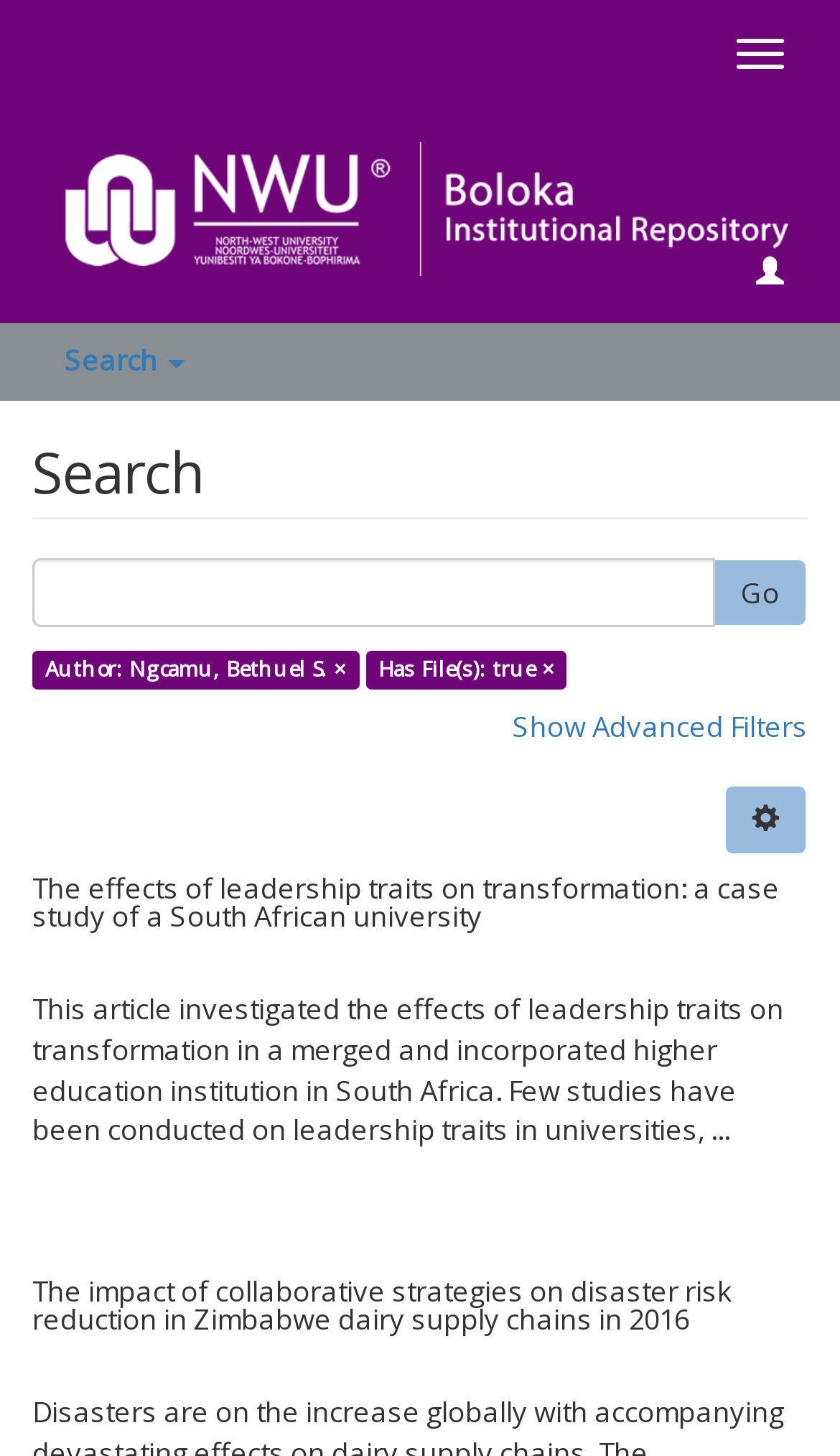What is the publication year of the second search result?
Using the image, provide a concise answer in one word or a short phrase.

2017